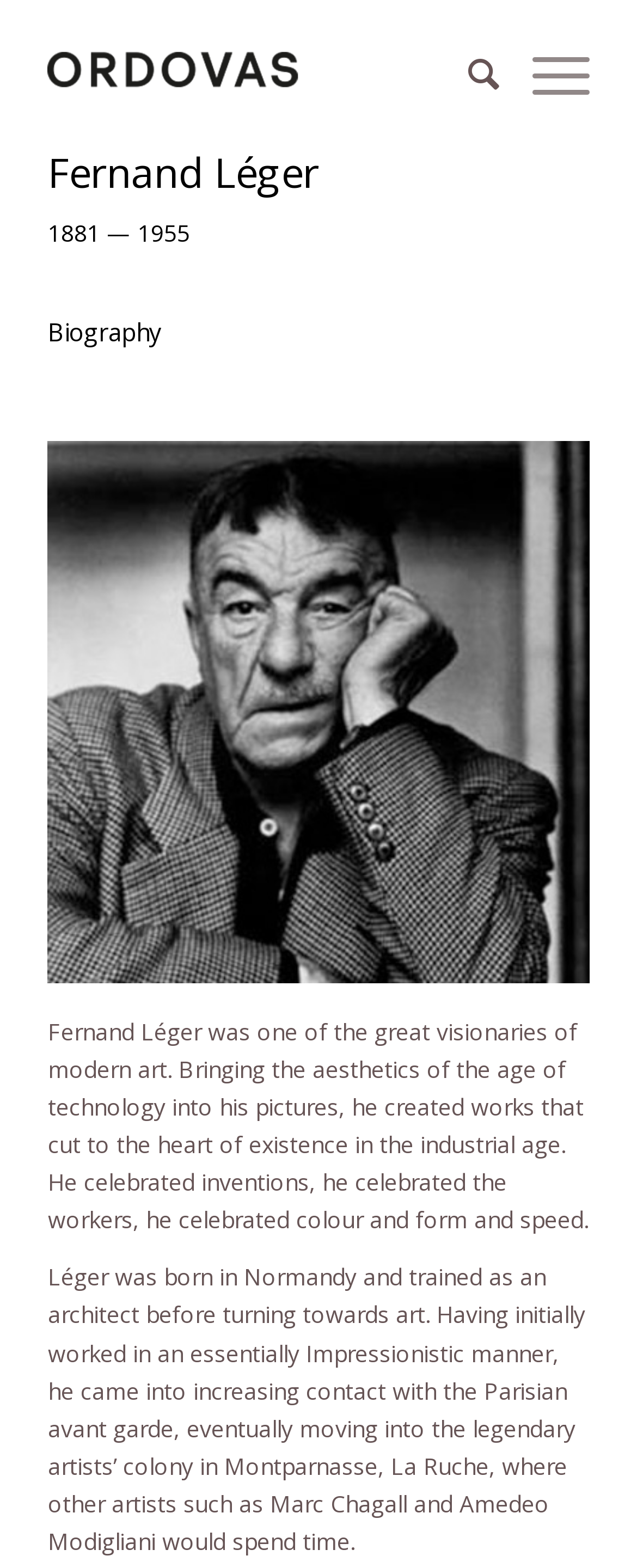What is the theme of Fernand Léger's art?
Please respond to the question with a detailed and well-explained answer.

The webpage describes Fernand Léger's art as 'bringing the aesthetics of the age of technology into his pictures, he created works that cut to the heart of existence in the industrial age', indicating that the theme of his art is the industrial age.